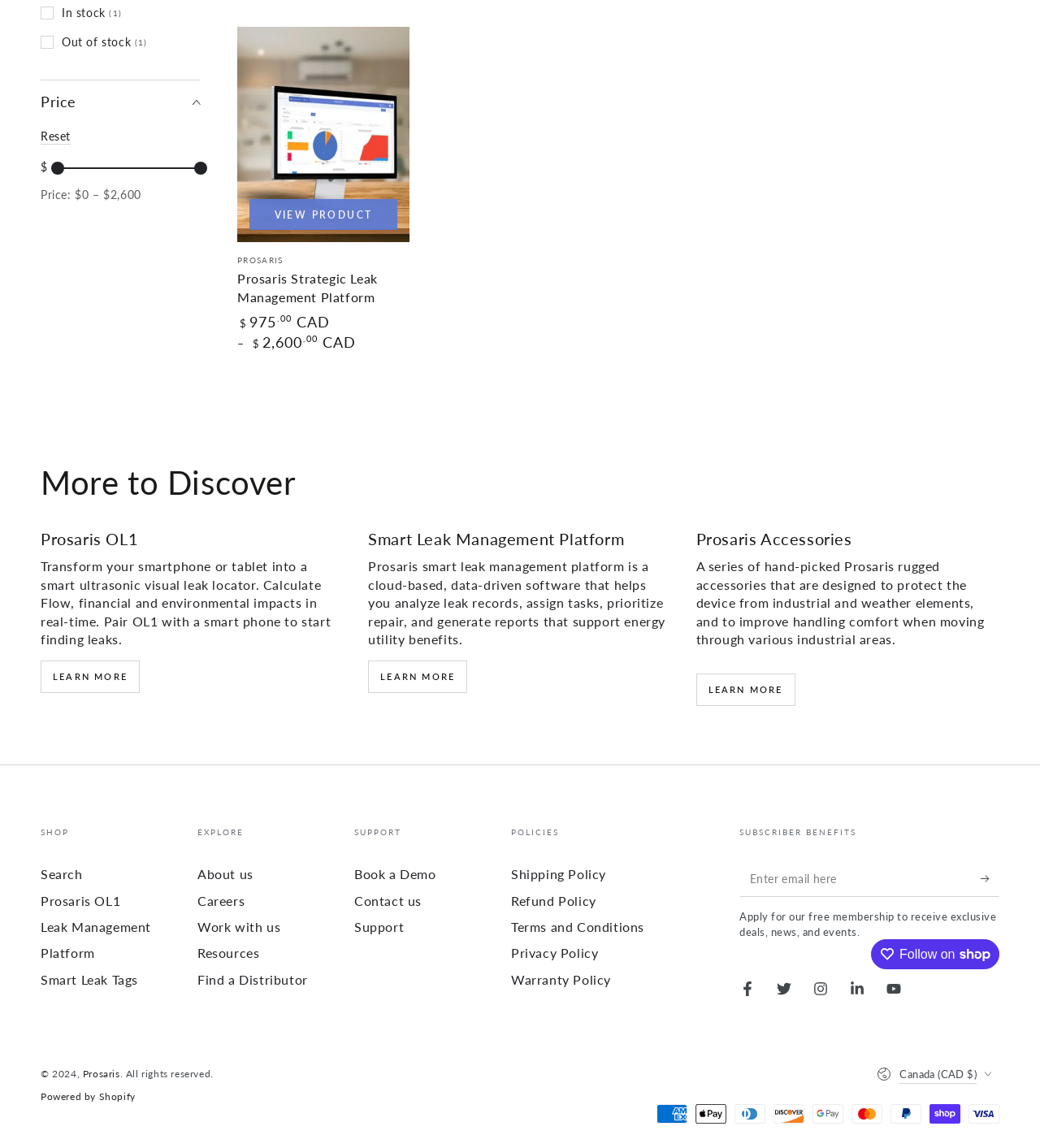Answer the following query concisely with a single word or phrase:
What is the function of the 'Reset' link?

Reset price filter